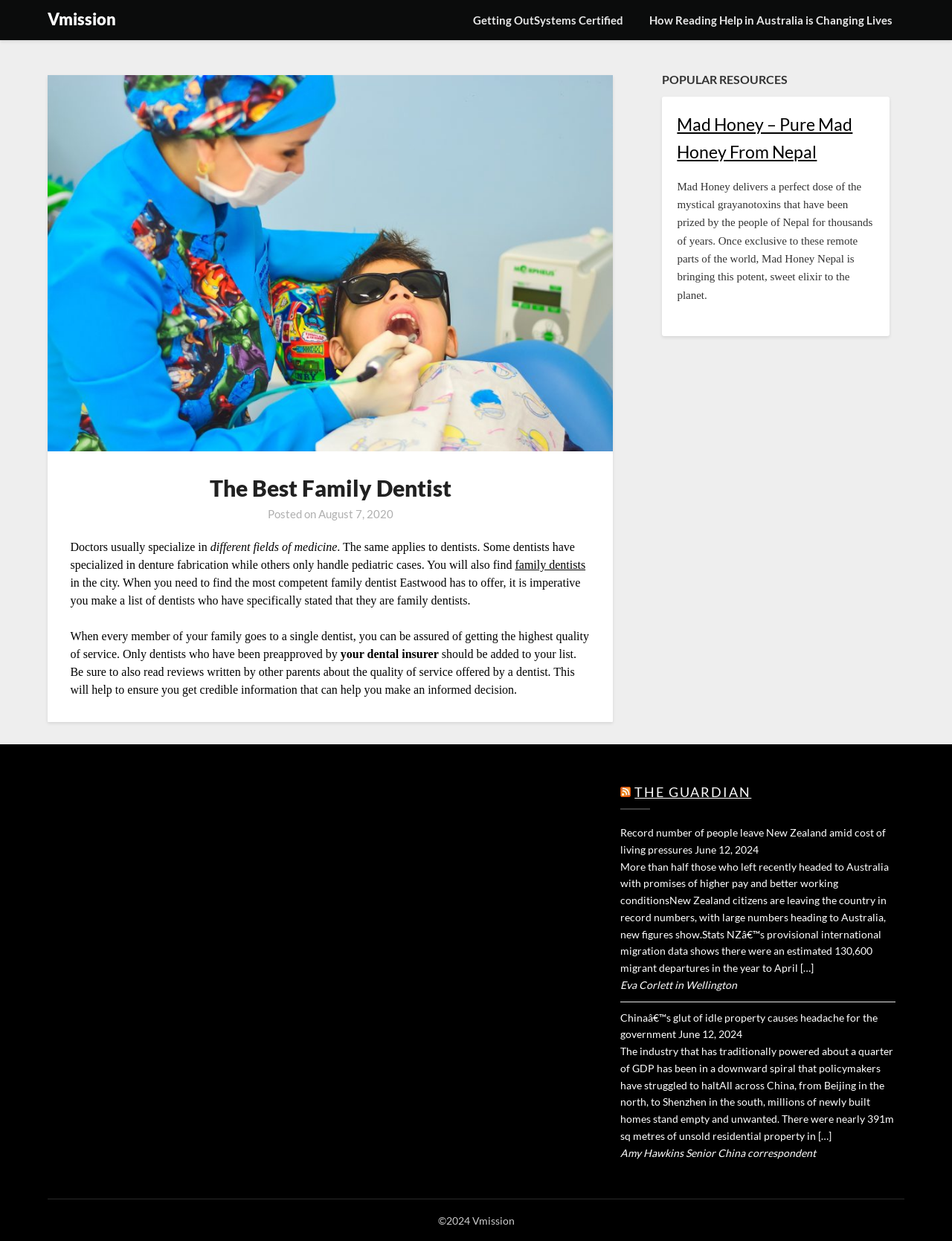Pinpoint the bounding box coordinates of the area that should be clicked to complete the following instruction: "Find out about China's idle property issue". The coordinates must be given as four float numbers between 0 and 1, i.e., [left, top, right, bottom].

[0.652, 0.815, 0.922, 0.838]